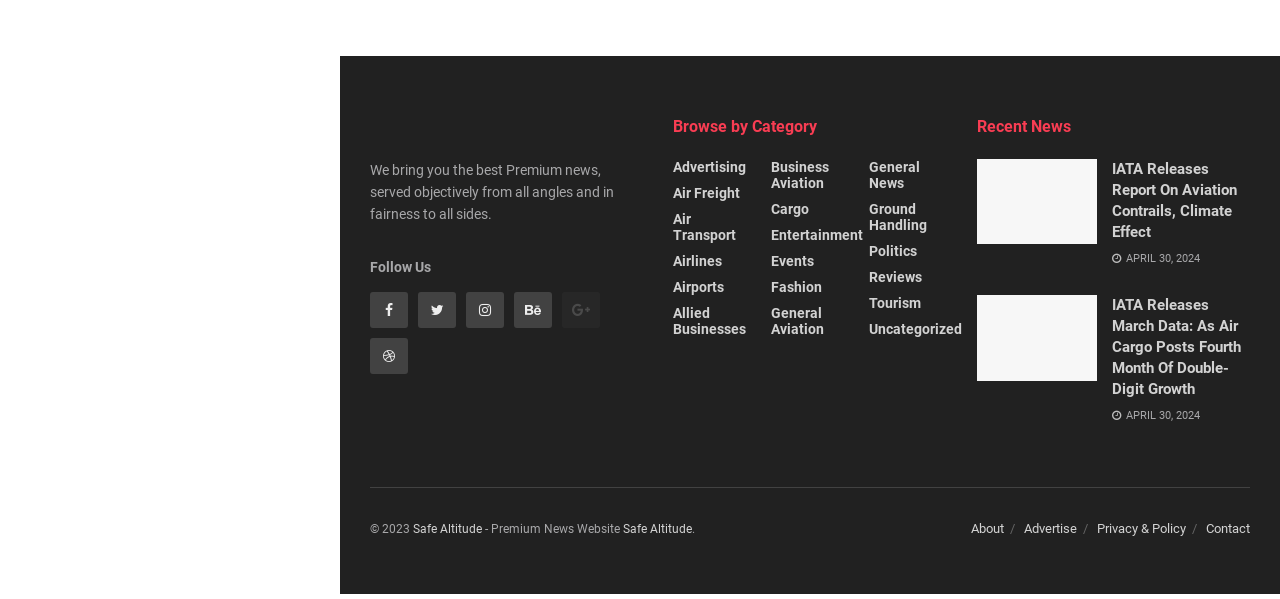What is the purpose of the 'Follow Us' section?
Using the information from the image, answer the question thoroughly.

The 'Follow Us' section is located near the top of the webpage and contains several social media icons. This suggests that the purpose of this section is to allow users to follow the website on various social media platforms.